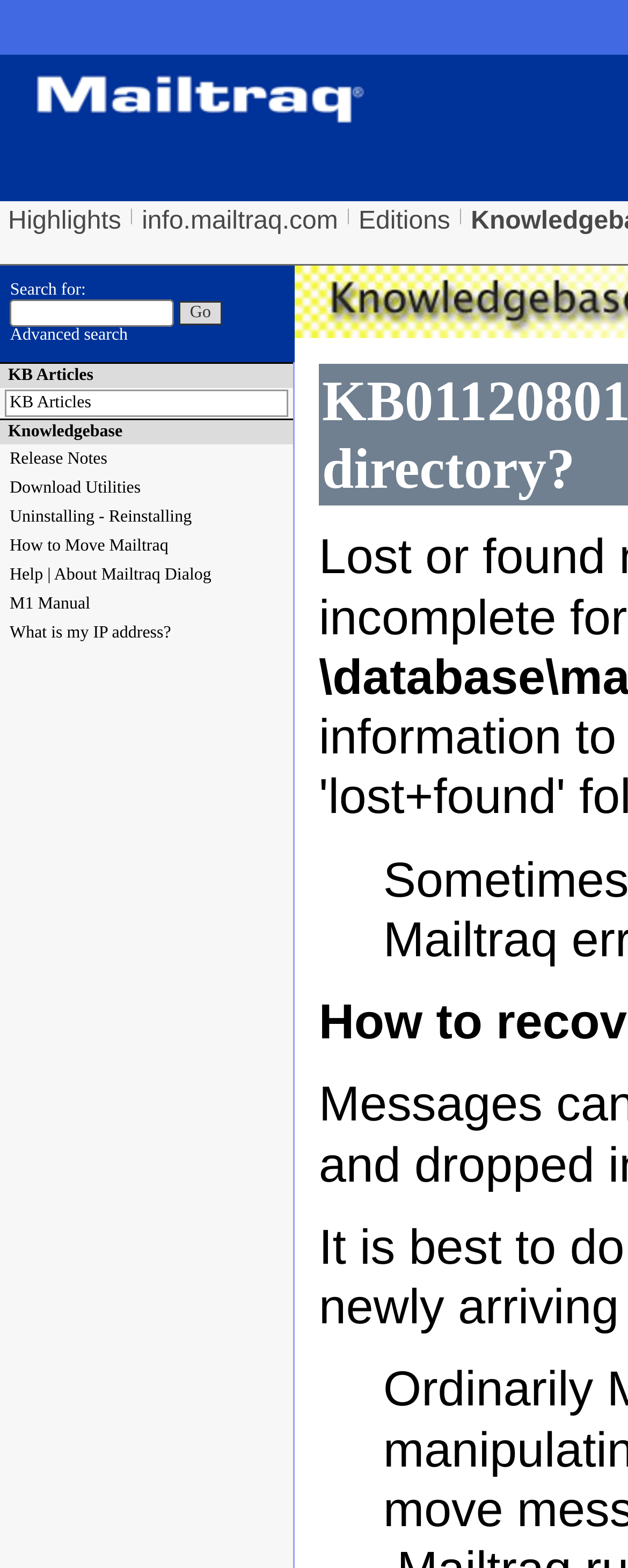Please give a concise answer to this question using a single word or phrase: 
How many links are in the top navigation bar?

3